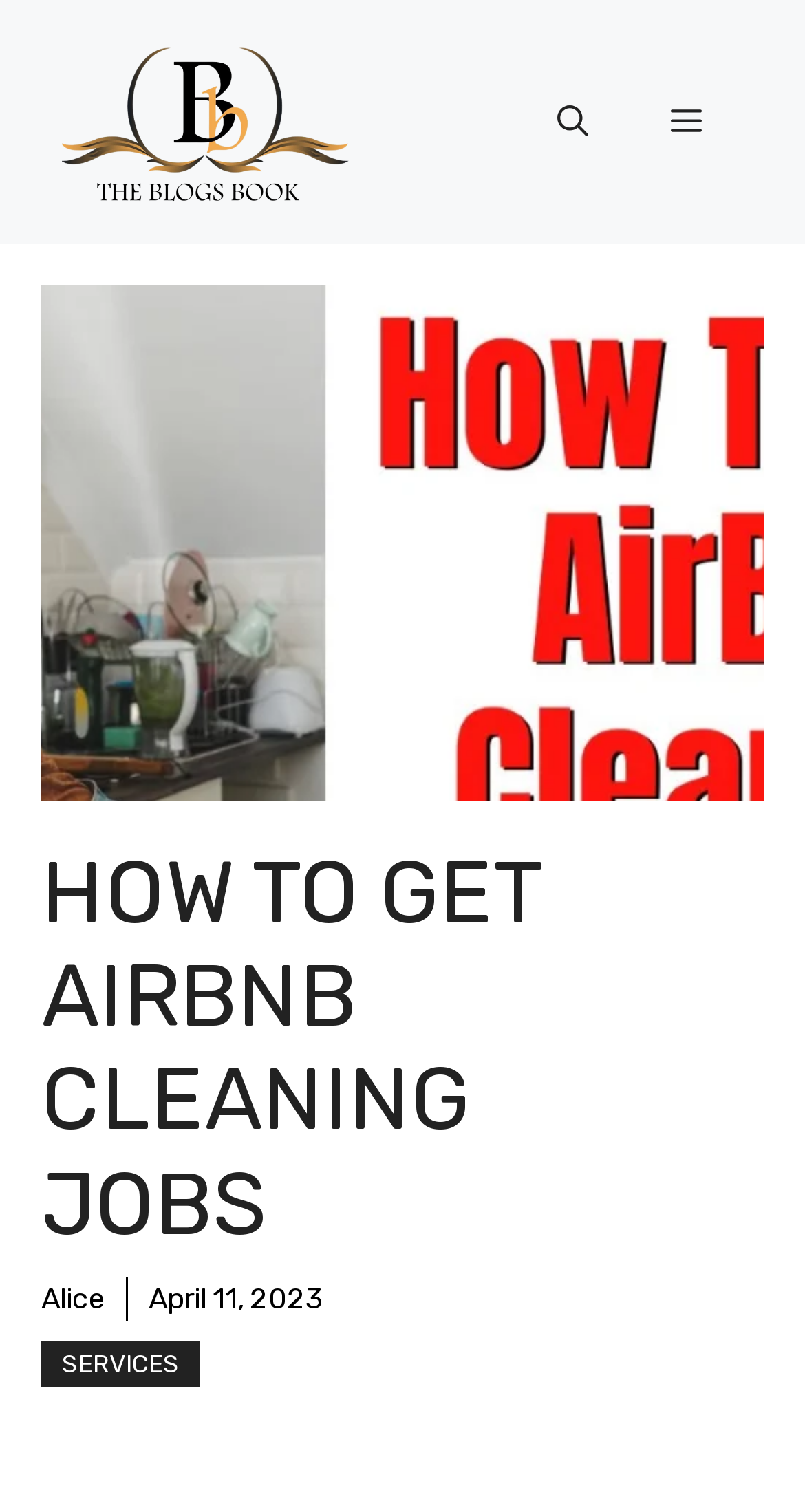Based on the image, please elaborate on the answer to the following question:
What is the name of the website?

I determined the name of the website by looking at the banner element at the top of the page, which contains a link with the text 'The Blogs Book'.